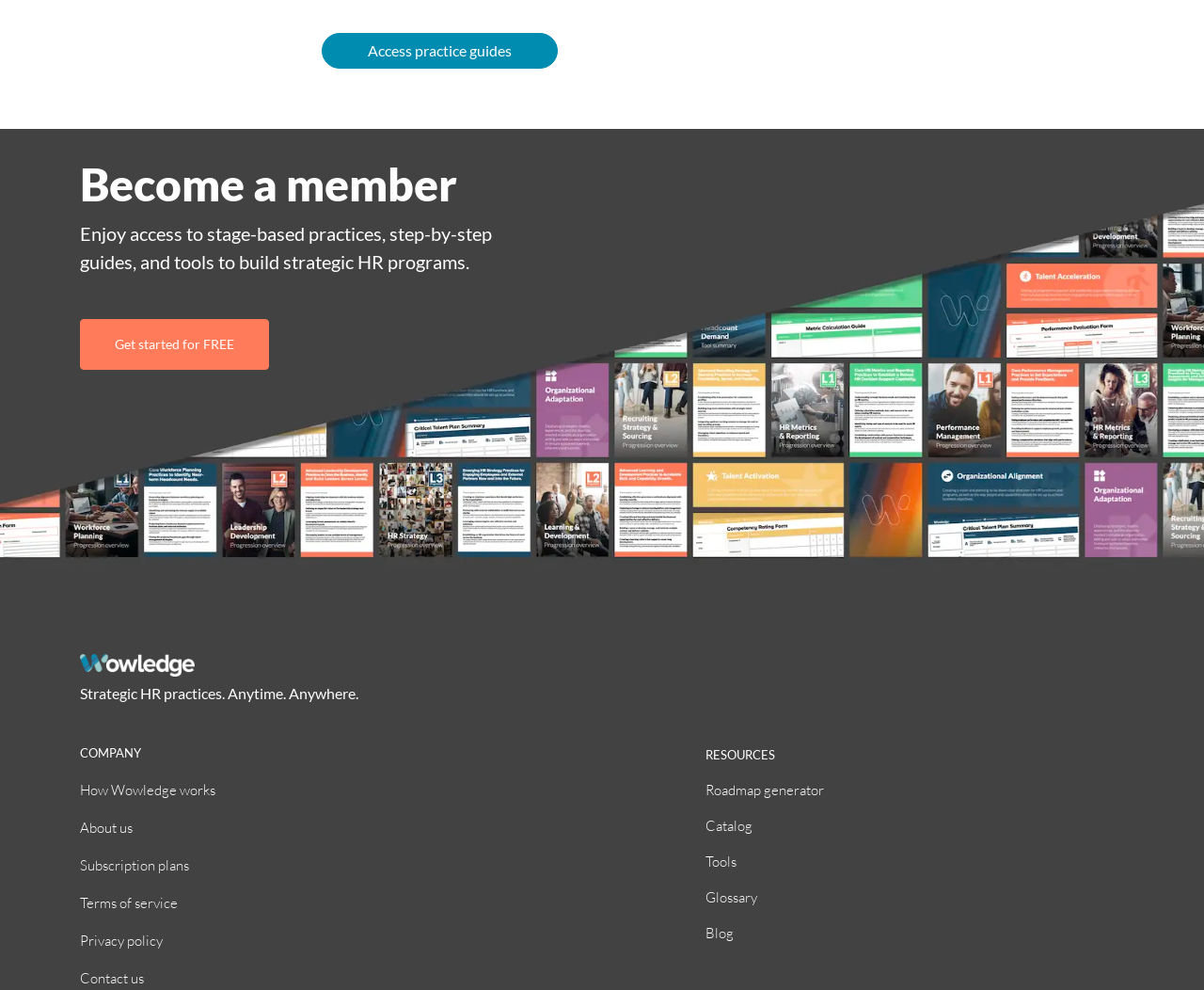Identify the bounding box coordinates of the section that should be clicked to achieve the task described: "Access practice guides".

[0.267, 0.033, 0.463, 0.069]